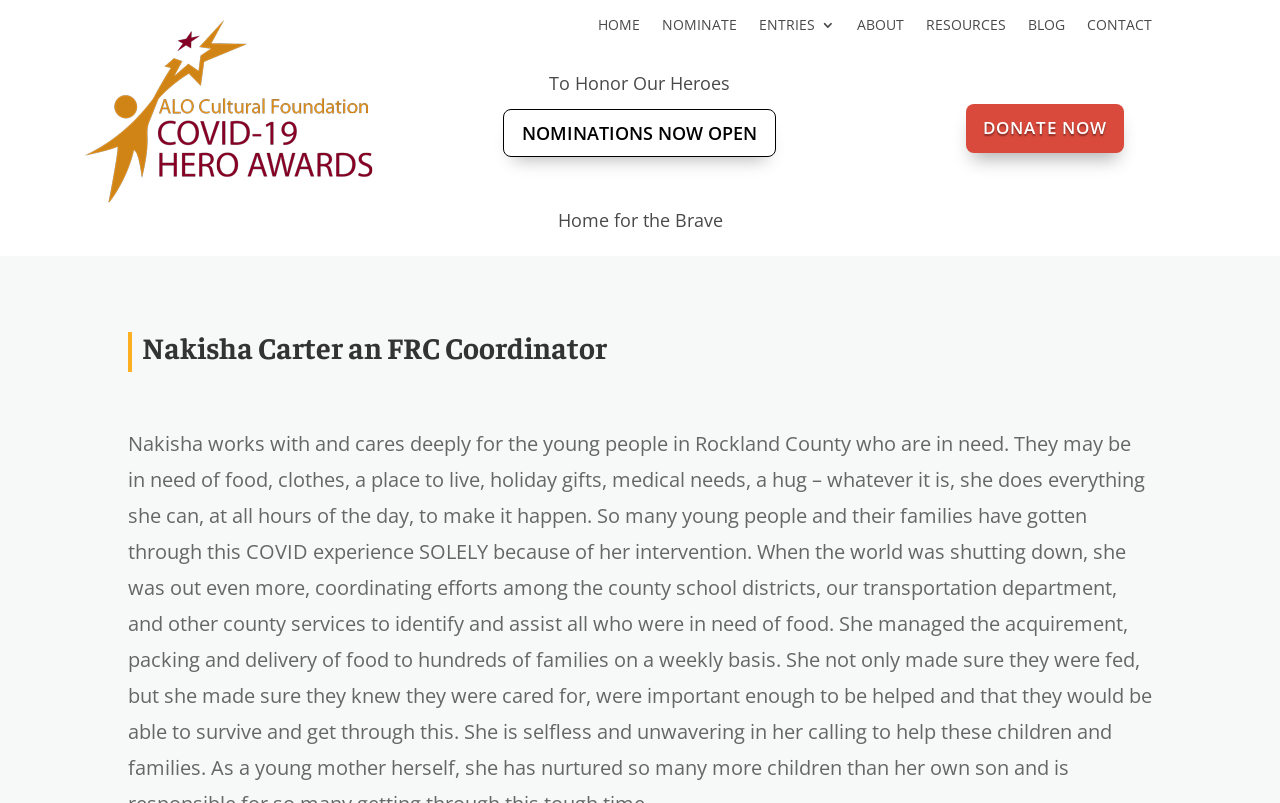What is the name of the person featured on this webpage?
Analyze the screenshot and provide a detailed answer to the question.

The webpage title is 'Nakisha Carter - Covid19 Hero Awards', and there is a heading 'Nakisha Carter an FRC Coordinator', which suggests that Nakisha Carter is the person being featured on this webpage.